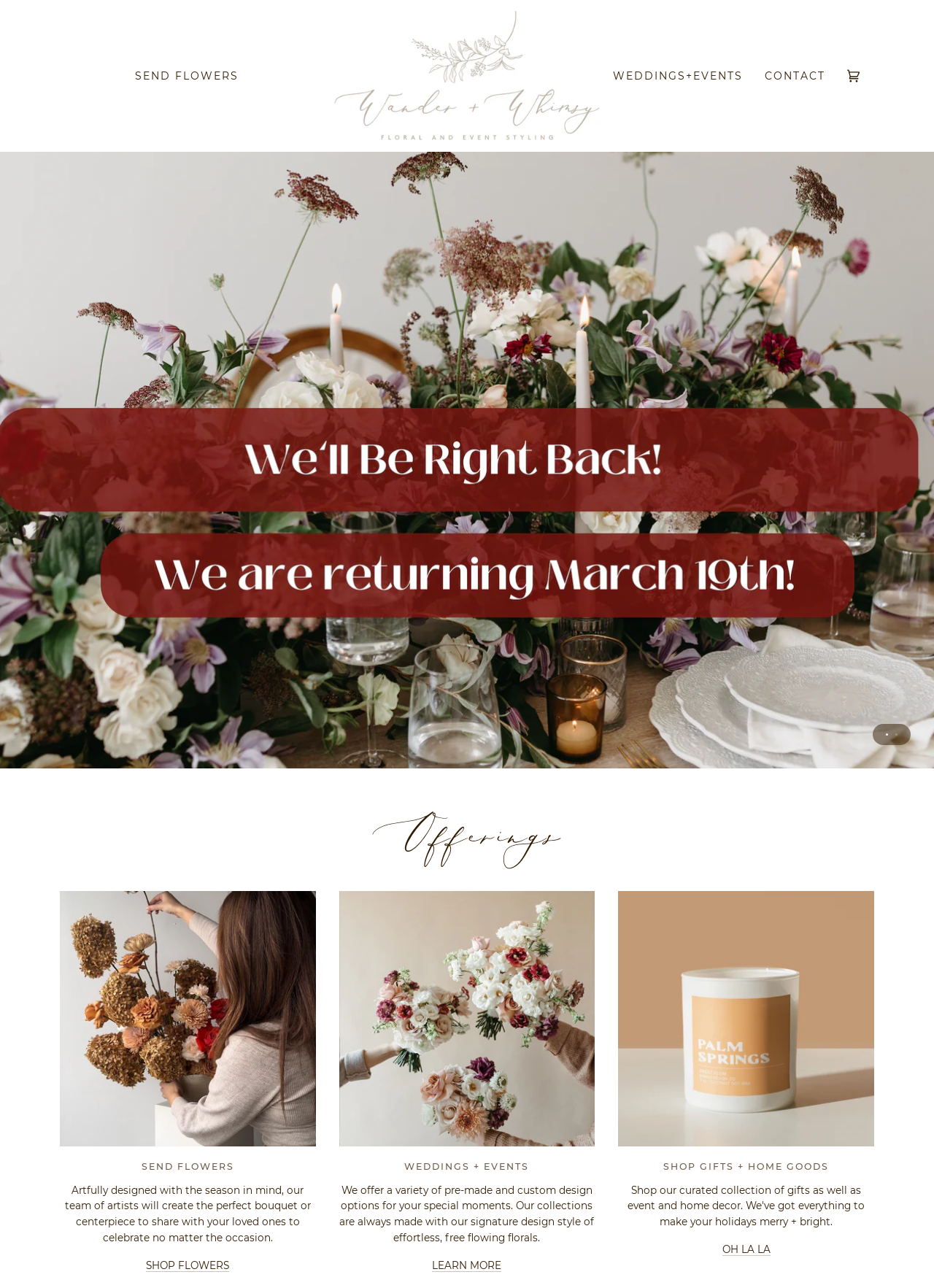Please determine the bounding box coordinates of the element to click on in order to accomplish the following task: "Click on the 'Cosmetic Ingredients' link". Ensure the coordinates are four float numbers ranging from 0 to 1, i.e., [left, top, right, bottom].

None